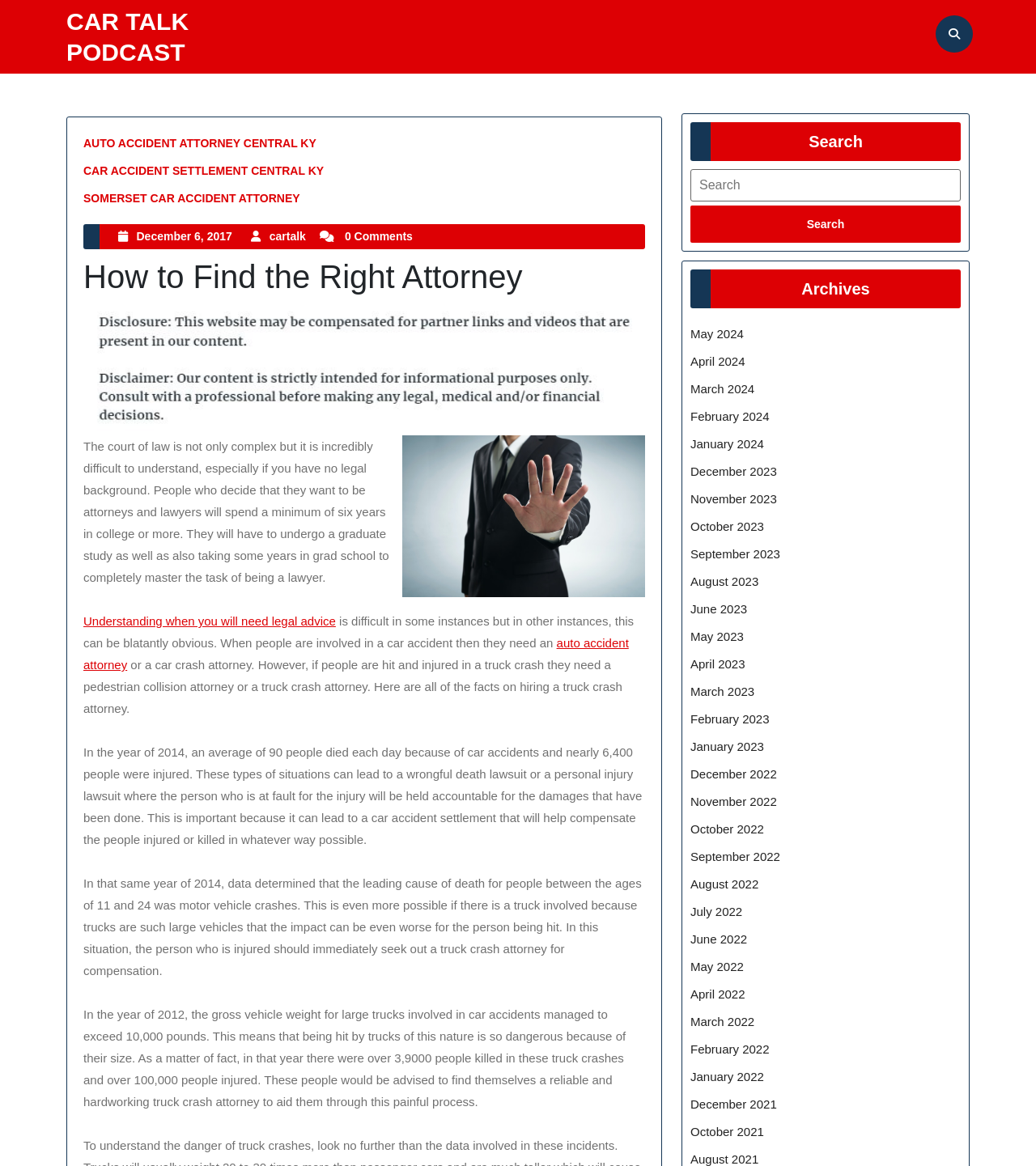Please identify the bounding box coordinates of where to click in order to follow the instruction: "Read the blog".

None